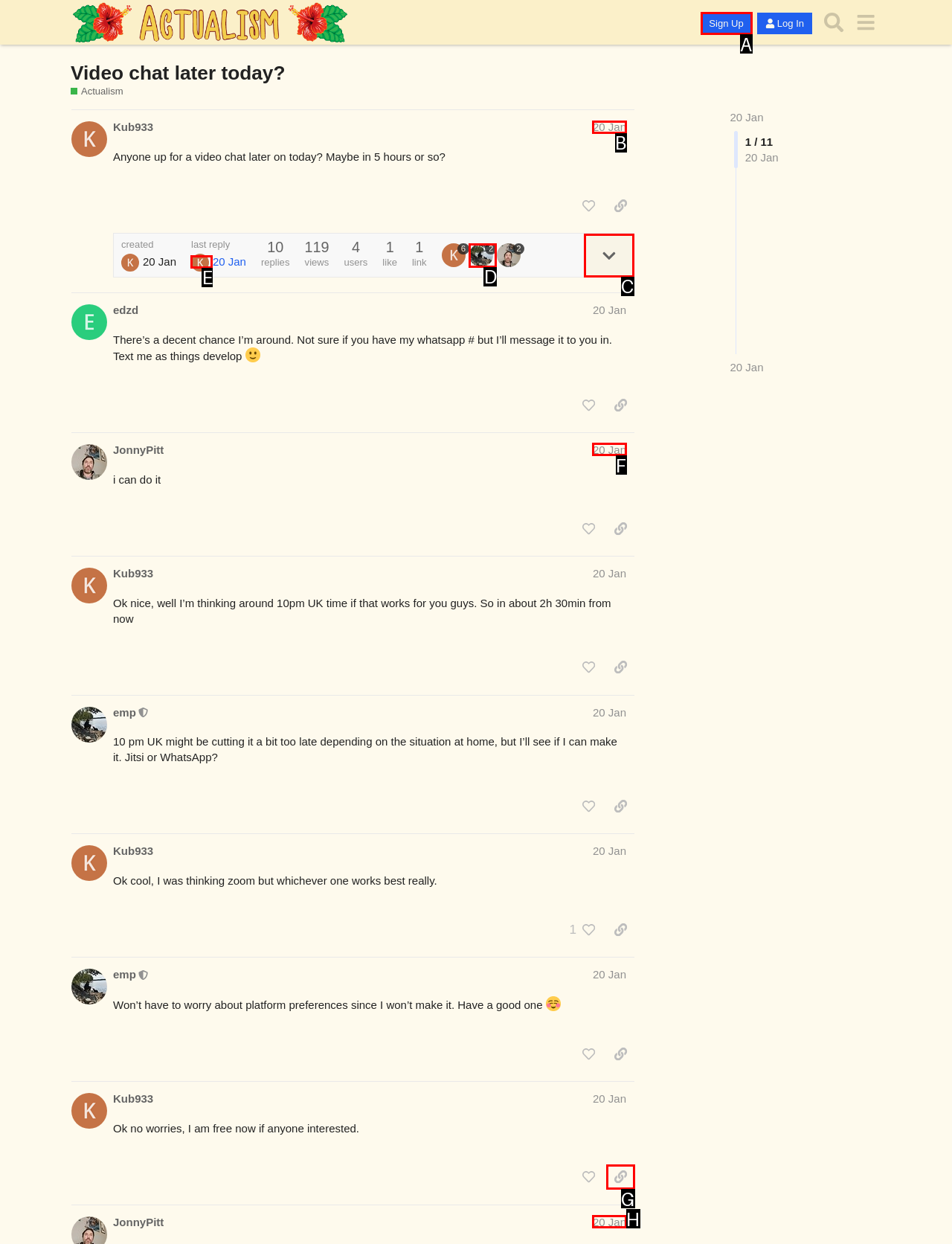Find the option you need to click to complete the following instruction: Sign Up
Answer with the corresponding letter from the choices given directly.

A